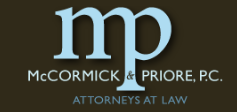Provide a single word or phrase to answer the given question: 
What type of law does the firm specialize in?

Employment law